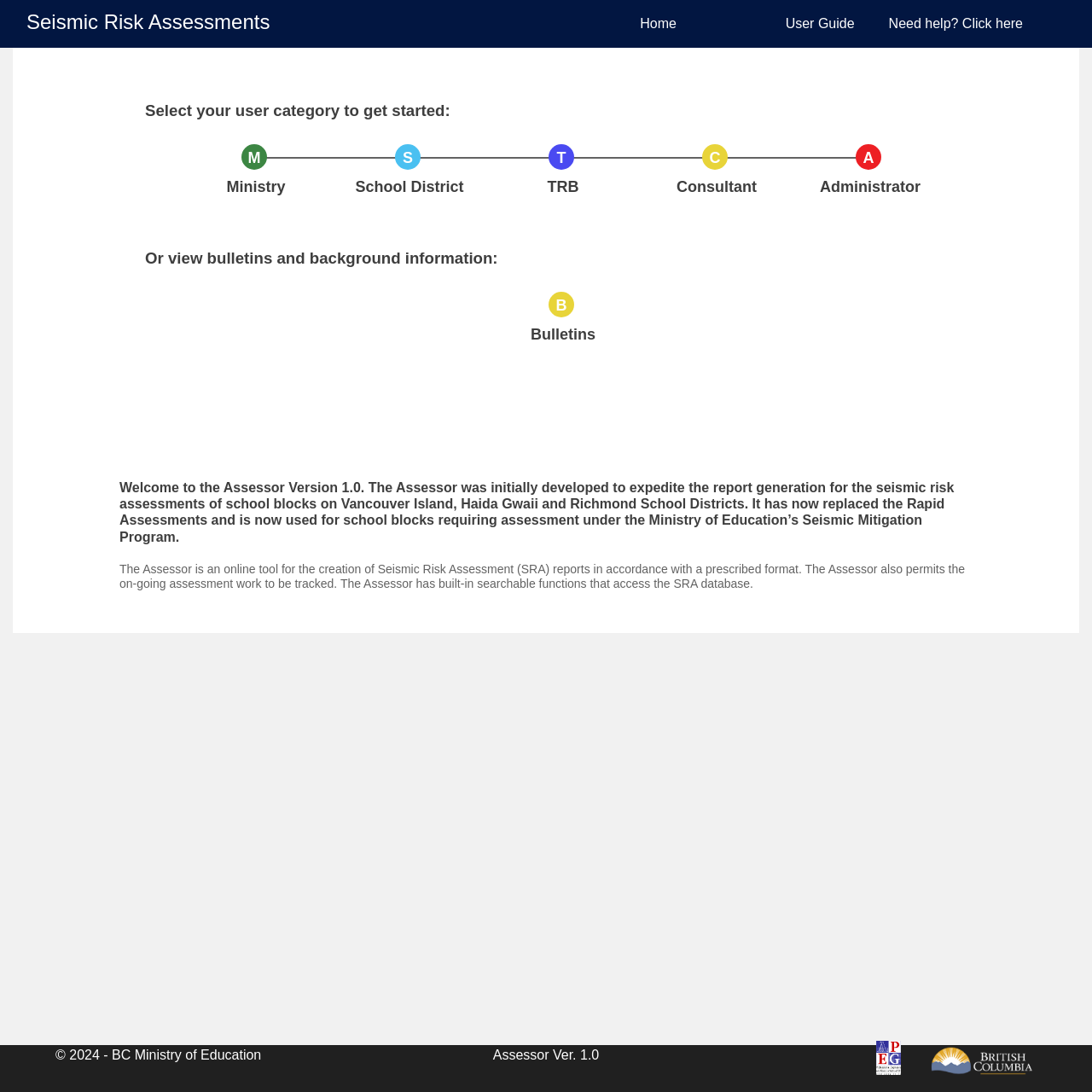Deliver a detailed narrative of the webpage's visual and textual elements.

The webpage is the home page of SMP, featuring a collection of links, text, and images. At the top, there are four links: "Seismic Risk Assessments" on the left, followed by "Home", "Need help? Click here", and "User Guide" towards the right. 

Below these links, there is a text "Select your user category to get started:" followed by five options: "Ministry", "School District", "TRB", "Consultant", and "Administrator", which are arranged horizontally from left to right.

Further down, there is another text "Or view bulletins and background information:" followed by a single option "Bulletins". 

The main content of the page is divided into two sections. The first section is a heading that welcomes users to the Assessor Version 1.0, explaining its purpose and development history. The second section is a paragraph that describes the functionality of the Assessor, an online tool for creating Seismic Risk Assessment reports.

At the bottom of the page, there is a footer section that contains three elements: a copyright notice "© 2024 - BC Ministry of Education" on the left, the version number "Assessor Ver. 1.0" in the middle, and two images on the right.